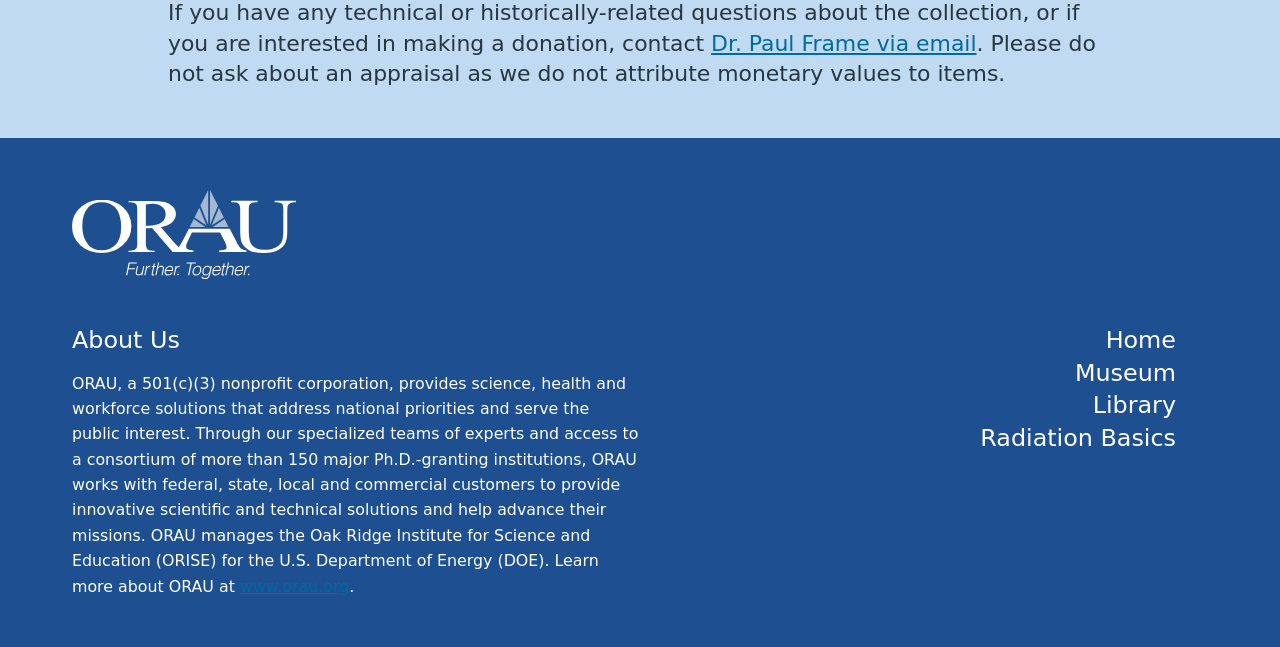Provide the bounding box coordinates for the UI element that is described by this text: "parent_node: Oak Ridge Associated Universities". The coordinates should be in the form of four float numbers between 0 and 1: [left, top, right, bottom].

[0.056, 0.408, 0.231, 0.437]